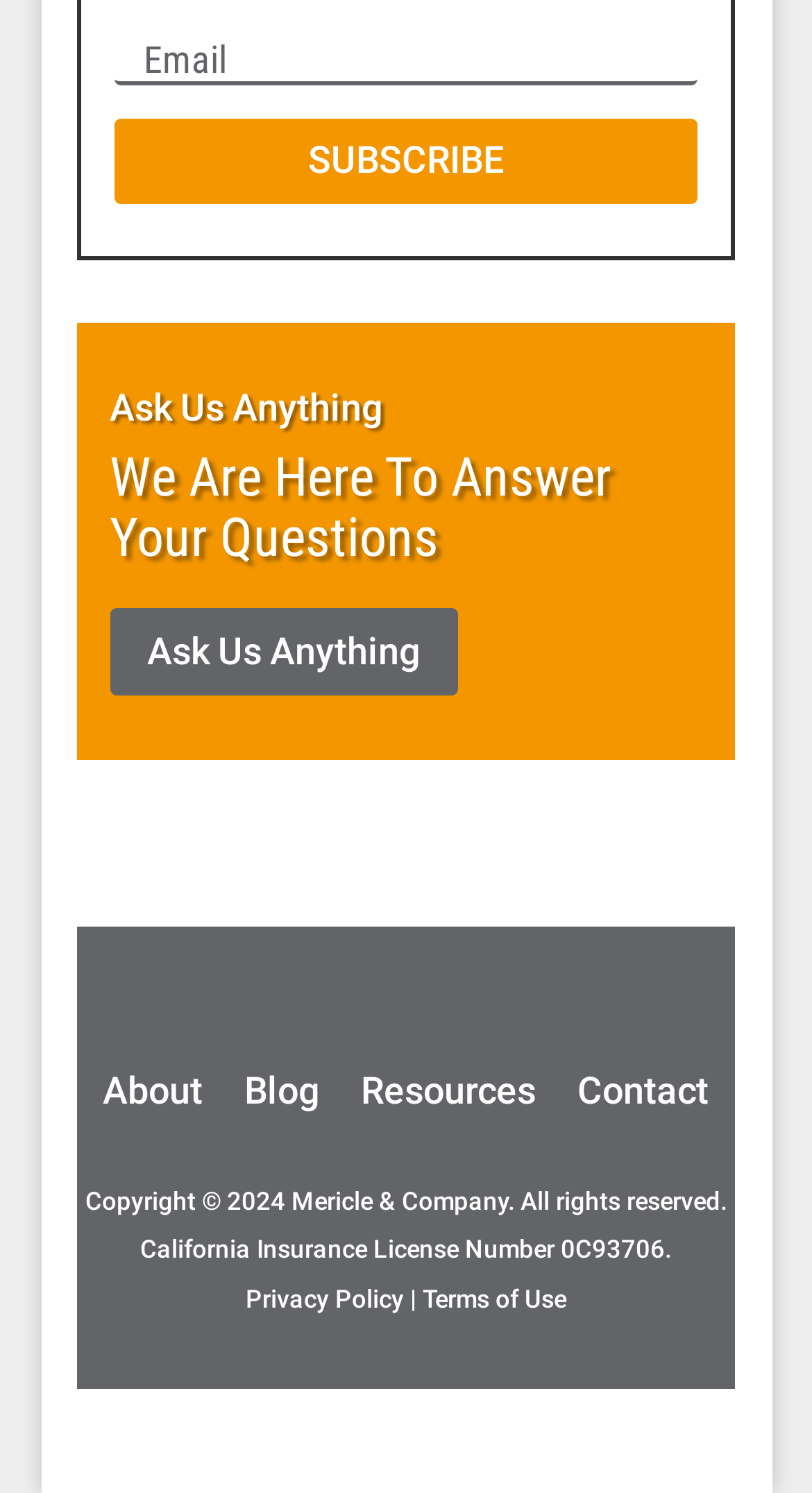Locate the bounding box of the UI element with the following description: "Subscribe".

[0.141, 0.08, 0.859, 0.137]